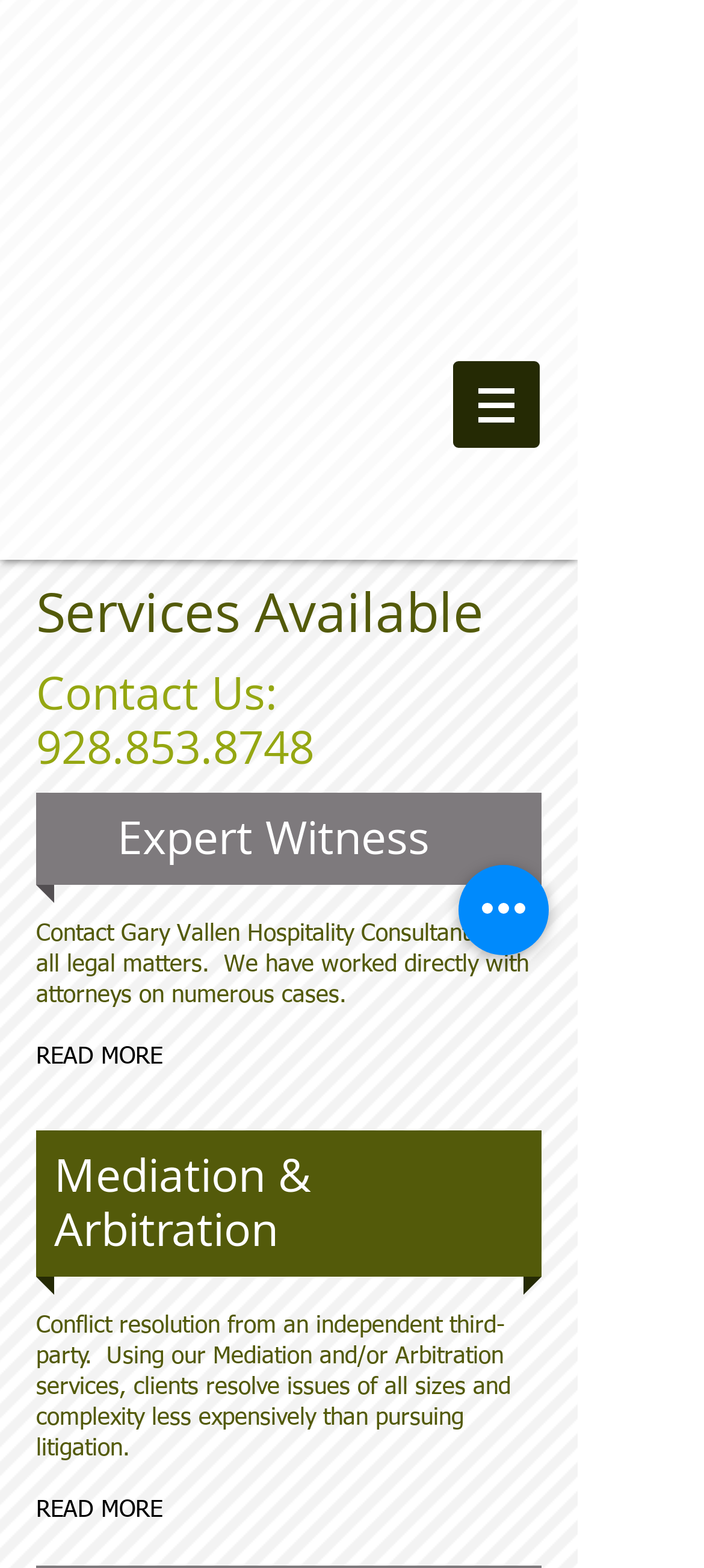Summarize the contents and layout of the webpage in detail.

The webpage is about Gary Vallen Hospitality Consultants, with a focus on their available services. At the top, there is a navigation menu labeled "Site" with a button that has a popup menu, accompanied by a small image. Below this, there is a heading that reads "Services Available". 

To the left, there is a section with contact information, including a phone number "928.853.8748" and a brief description of the consultancy's experience working with attorneys. 

Below this, there are two main sections. The first section is about Expert Witness services, with a brief description of the consultancy's experience in this area. The second section is about Mediation & Arbitration services, which provides a detailed description of the benefits of using these services for conflict resolution. Both sections have a "READ MORE" button. 

On the right side, there is a button labeled "Quick actions".